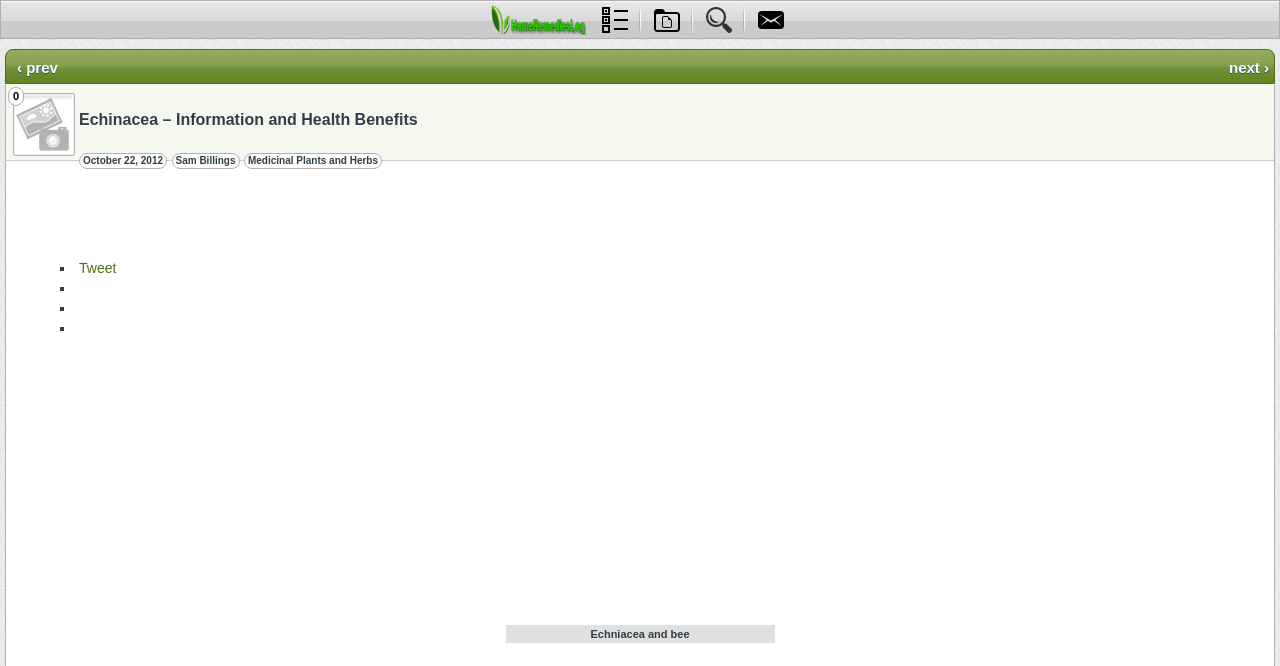Generate a thorough explanation of the webpage's elements.

The webpage is about Echinacea, a herb used for holistic healing of skin problems. At the top, there is a row of five links, aligned horizontally, taking up about half of the screen width. Below these links, there is a prominent image of Echinacea and a bee, accompanied by a title "Echinacea – Information and Health Benefits" and some metadata, including the date "October 22, 2012" and the author "Sam Billings". 

On the left side, there is a vertical list of links, including "0", "Medicinal Plants and Herbs", and others. Above this list, there is a small image with a link, and a small link "Tweet" with a list marker "■" preceding it. This pattern of a list marker followed by a link is repeated three more times below.

On the right side, there is a large advertisement iframe, taking up about a third of the screen height. Below the advertisement, there is another image of Echinacea and a bee, which is larger than the one at the top.